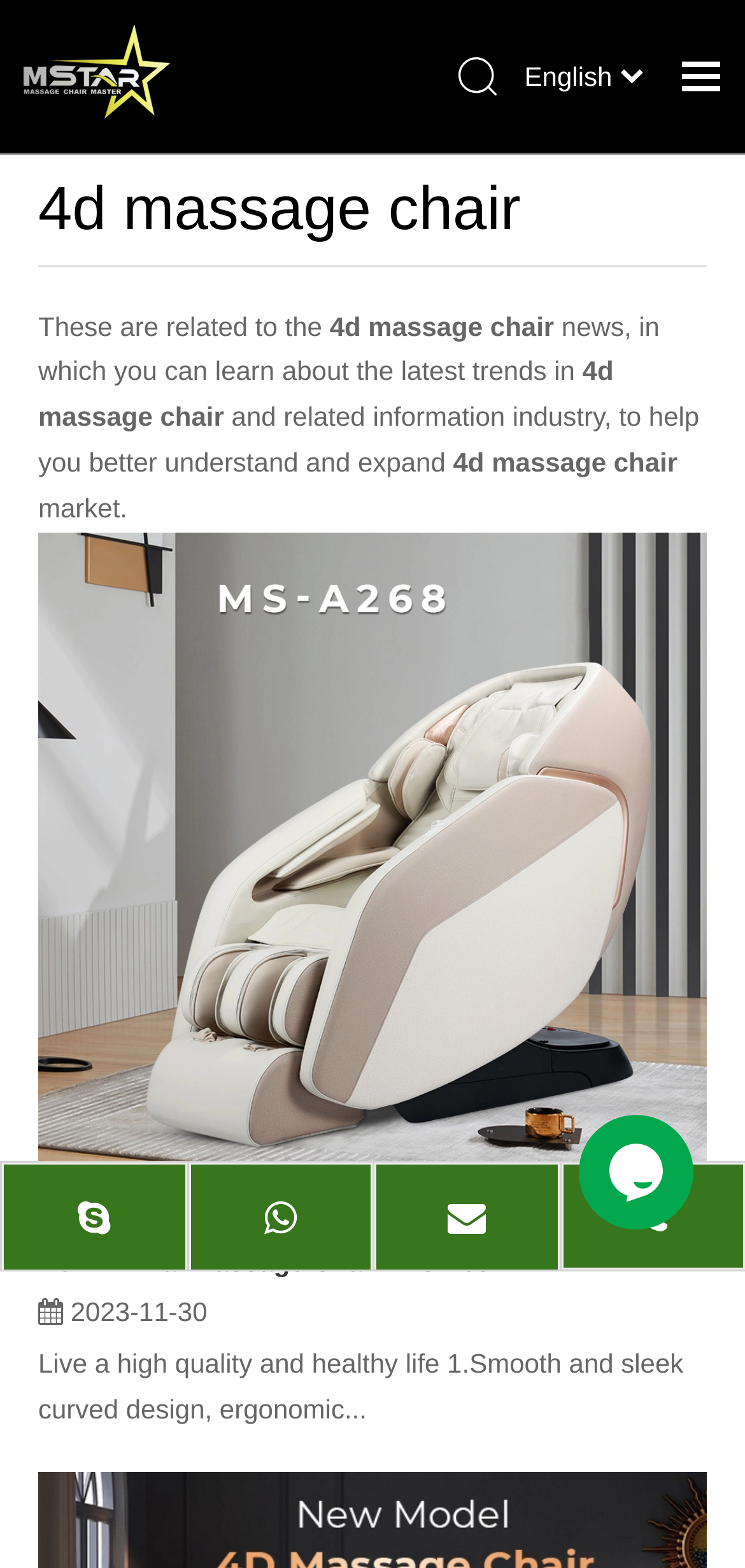Find the bounding box coordinates of the clickable area required to complete the following action: "Click on the 'News' link".

[0.038, 0.2, 0.141, 0.22]